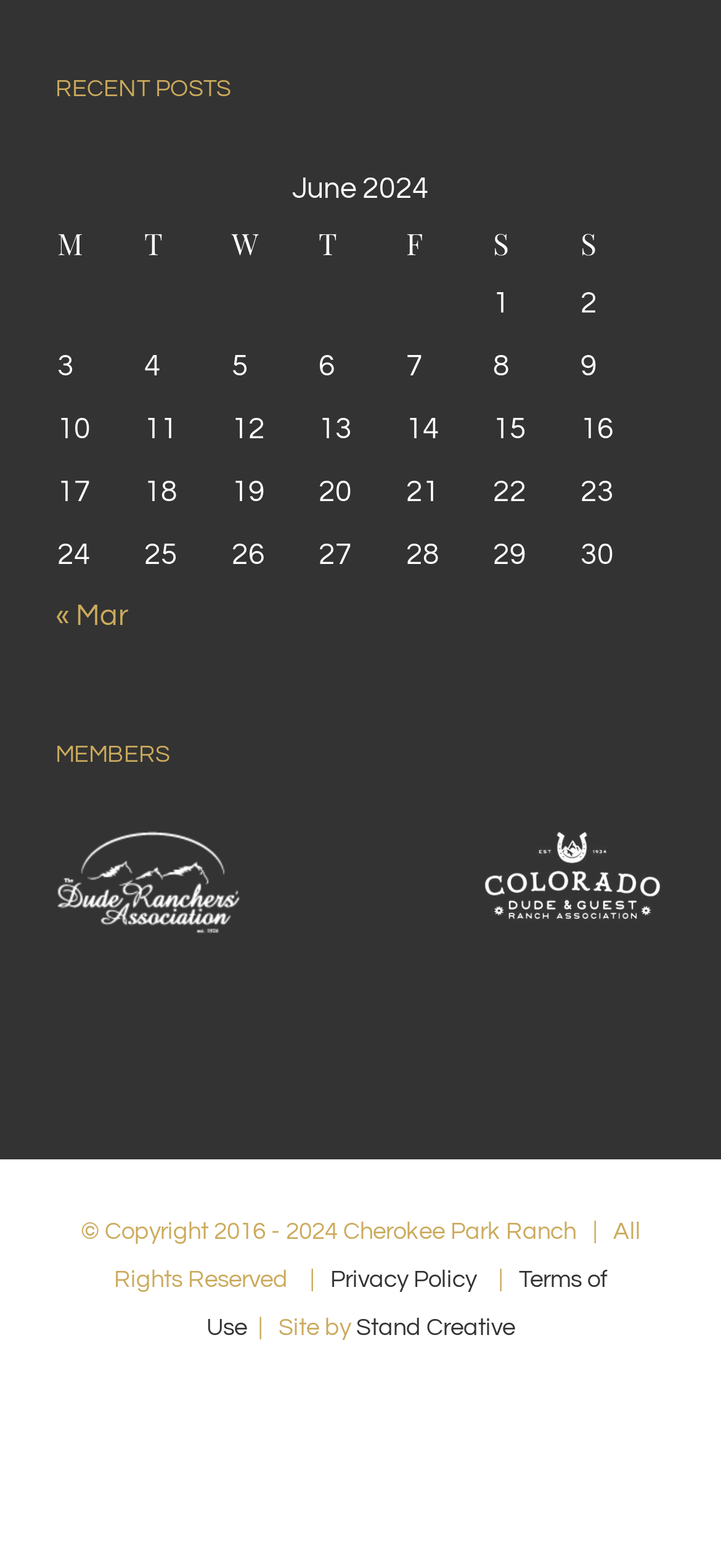What is the name of the ranch association displayed in the image?
Offer a detailed and exhaustive answer to the question.

The image has a description 'Dude Ranchers Association' which indicates the name of the ranch association displayed in the image.